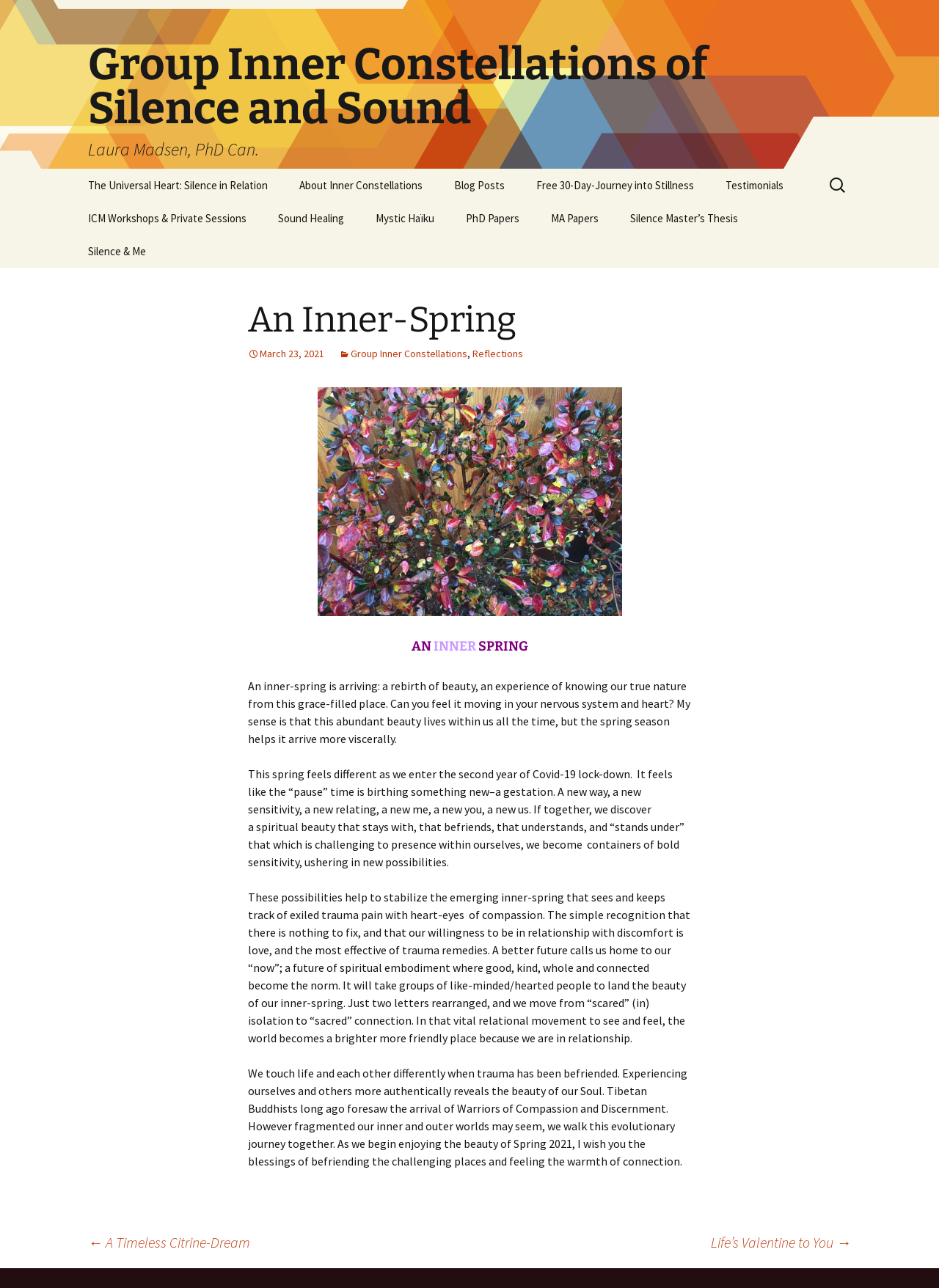Extract the main title from the webpage and generate its text.

Group Inner Constellations of Silence and Sound